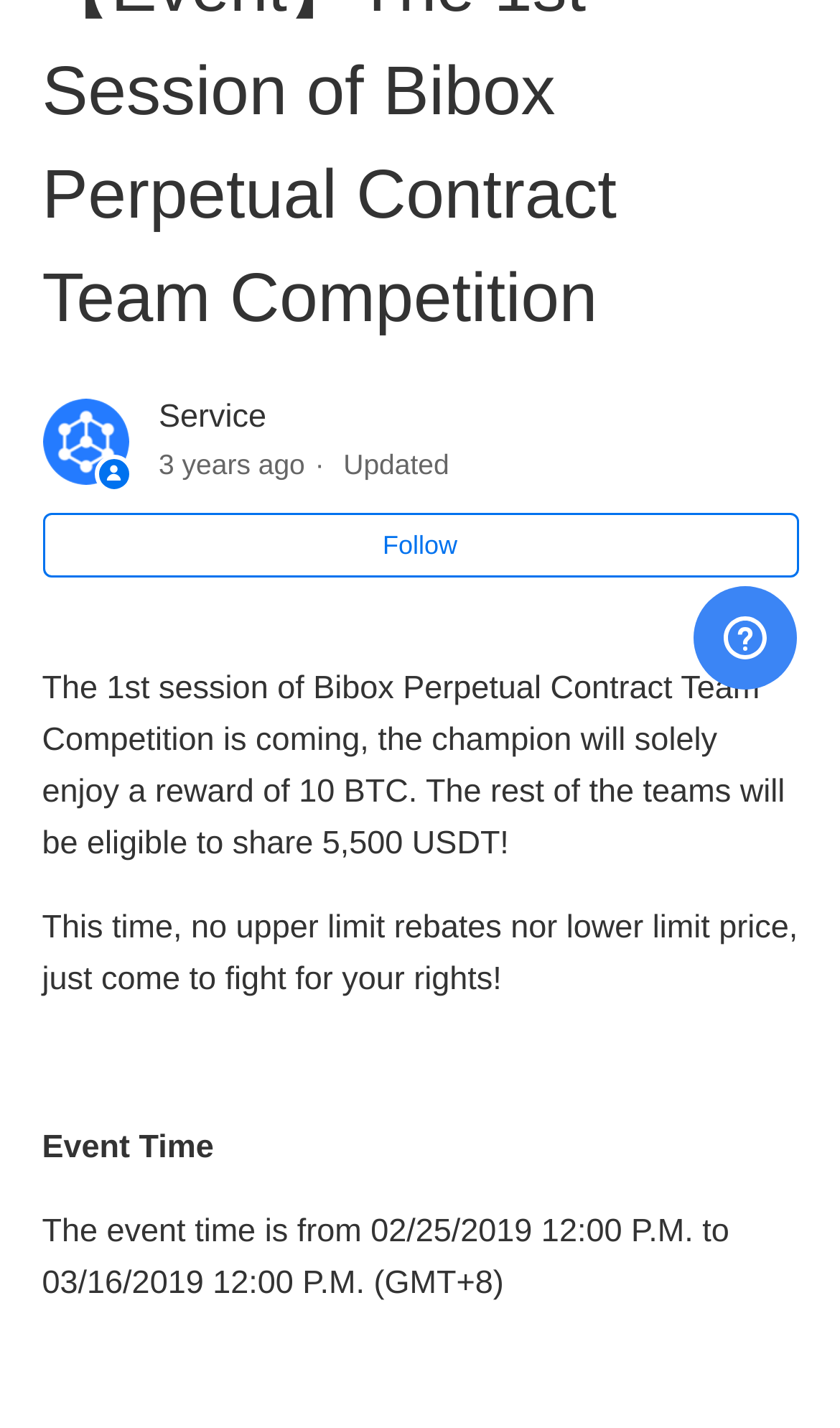For the following element description, predict the bounding box coordinates in the format (top-left x, top-left y, bottom-right x, bottom-right y). All values should be floating point numbers between 0 and 1. Description: Follow

[0.05, 0.359, 0.95, 0.404]